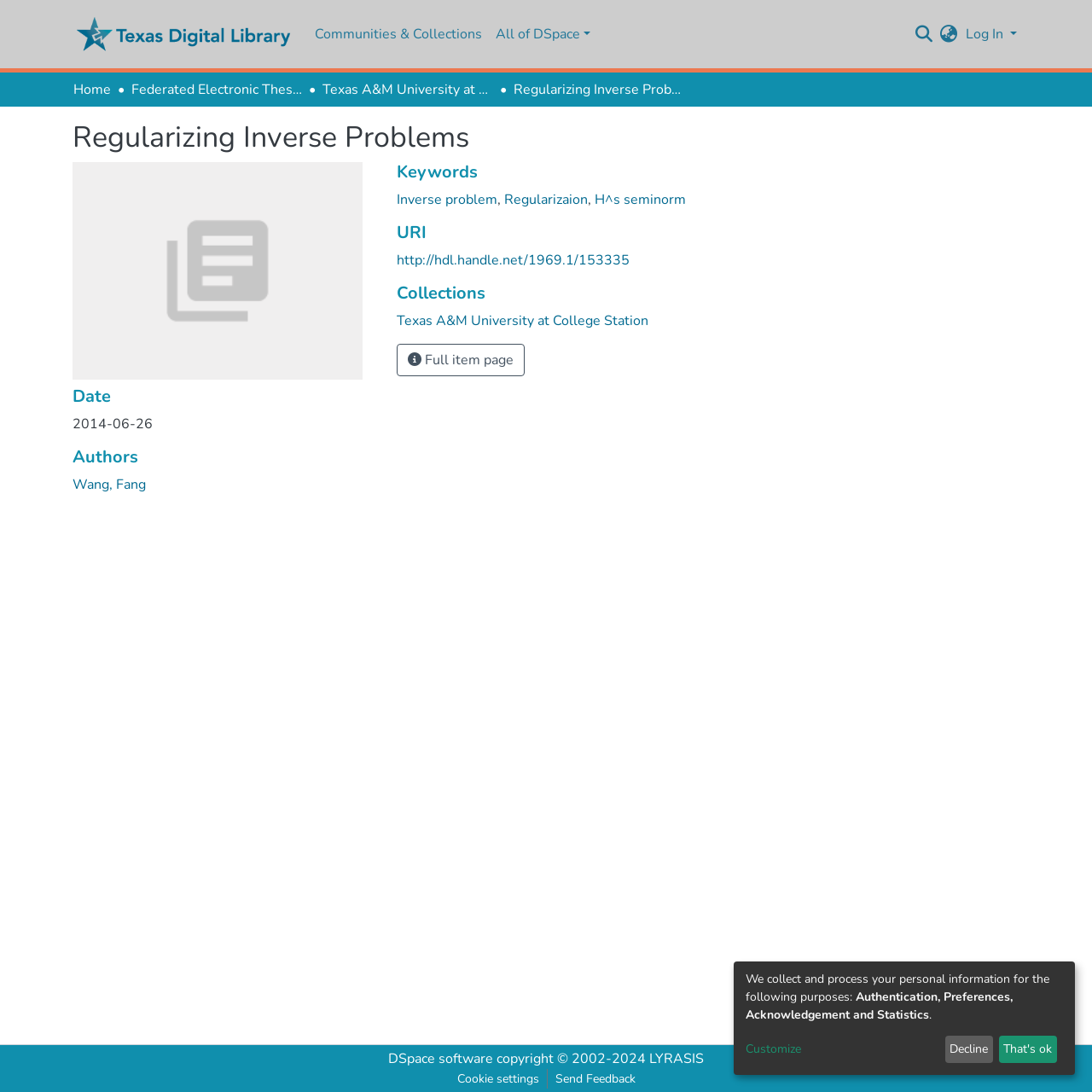Can you identify the bounding box coordinates of the clickable region needed to carry out this instruction: 'Go to the repository homepage'? The coordinates should be four float numbers within the range of 0 to 1, stated as [left, top, right, bottom].

[0.066, 0.008, 0.27, 0.055]